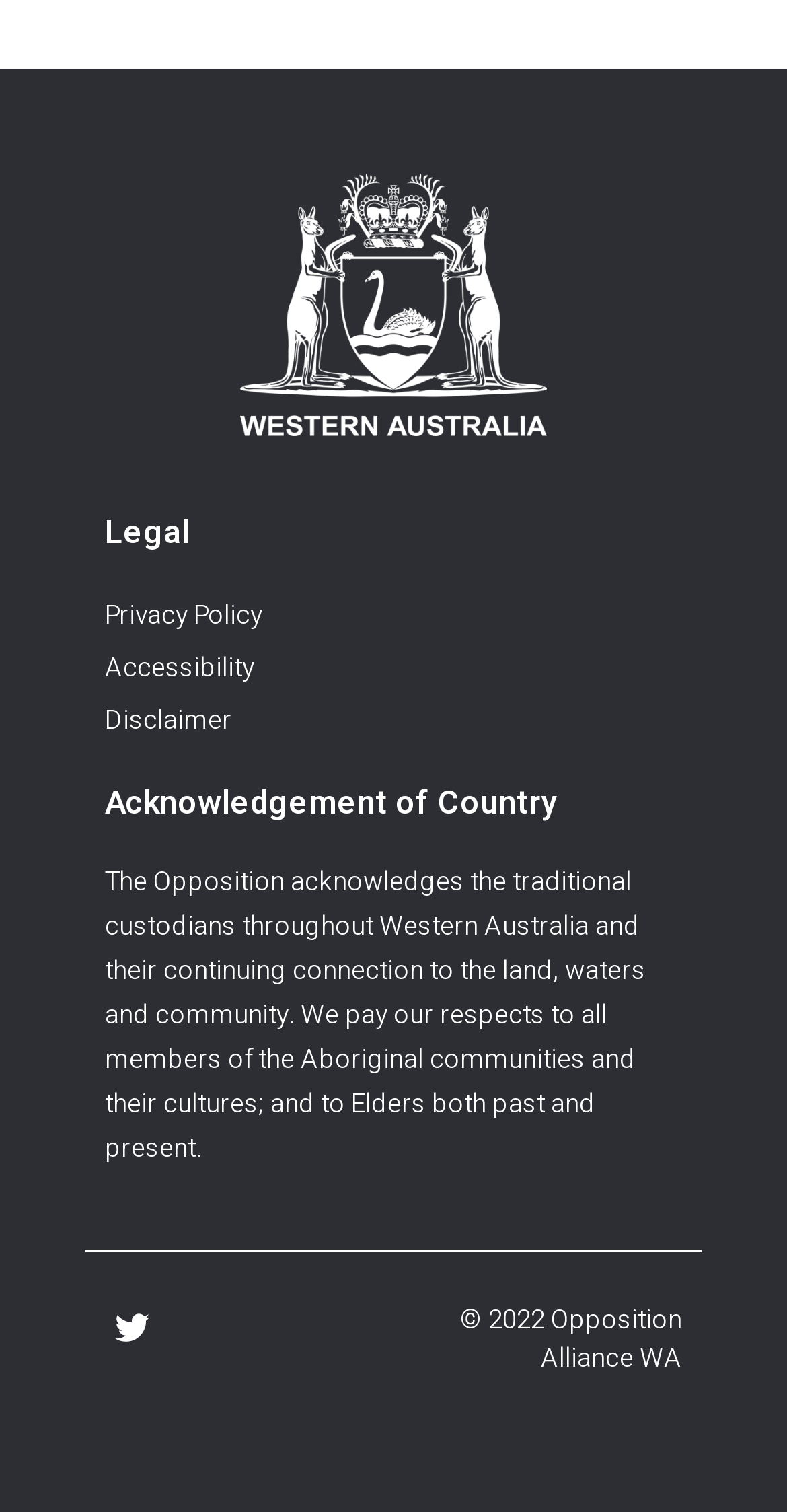What is the year of the copyright?
Could you please answer the question thoroughly and with as much detail as possible?

The webpage has a copyright notice at the bottom, which states '© 2022 Opposition Alliance WA', indicating that the year of the copyright is 2022.